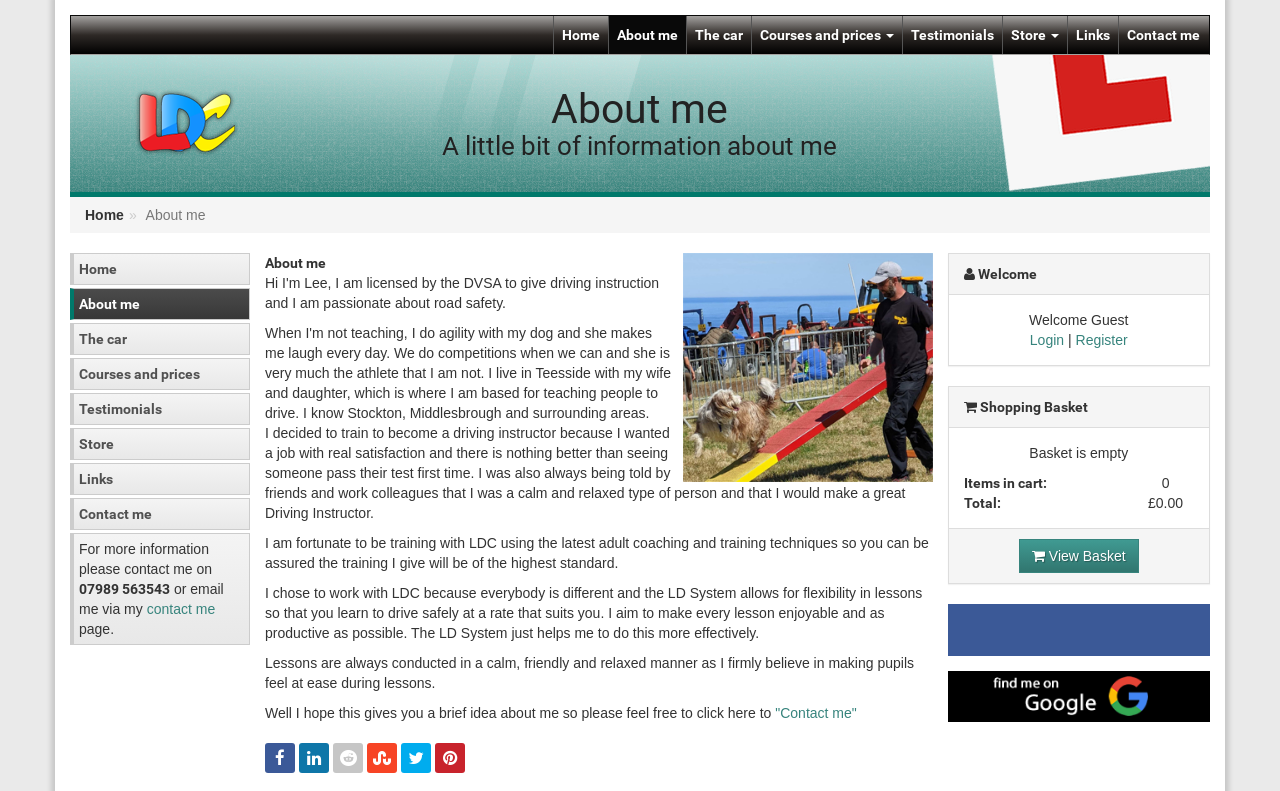What is the name of the driving school?
Based on the image, answer the question in a detailed manner.

The image with the bounding box coordinates [0.533, 0.32, 0.729, 0.61] has the text 'Lee's Driving School', which is likely the name of the driving school.